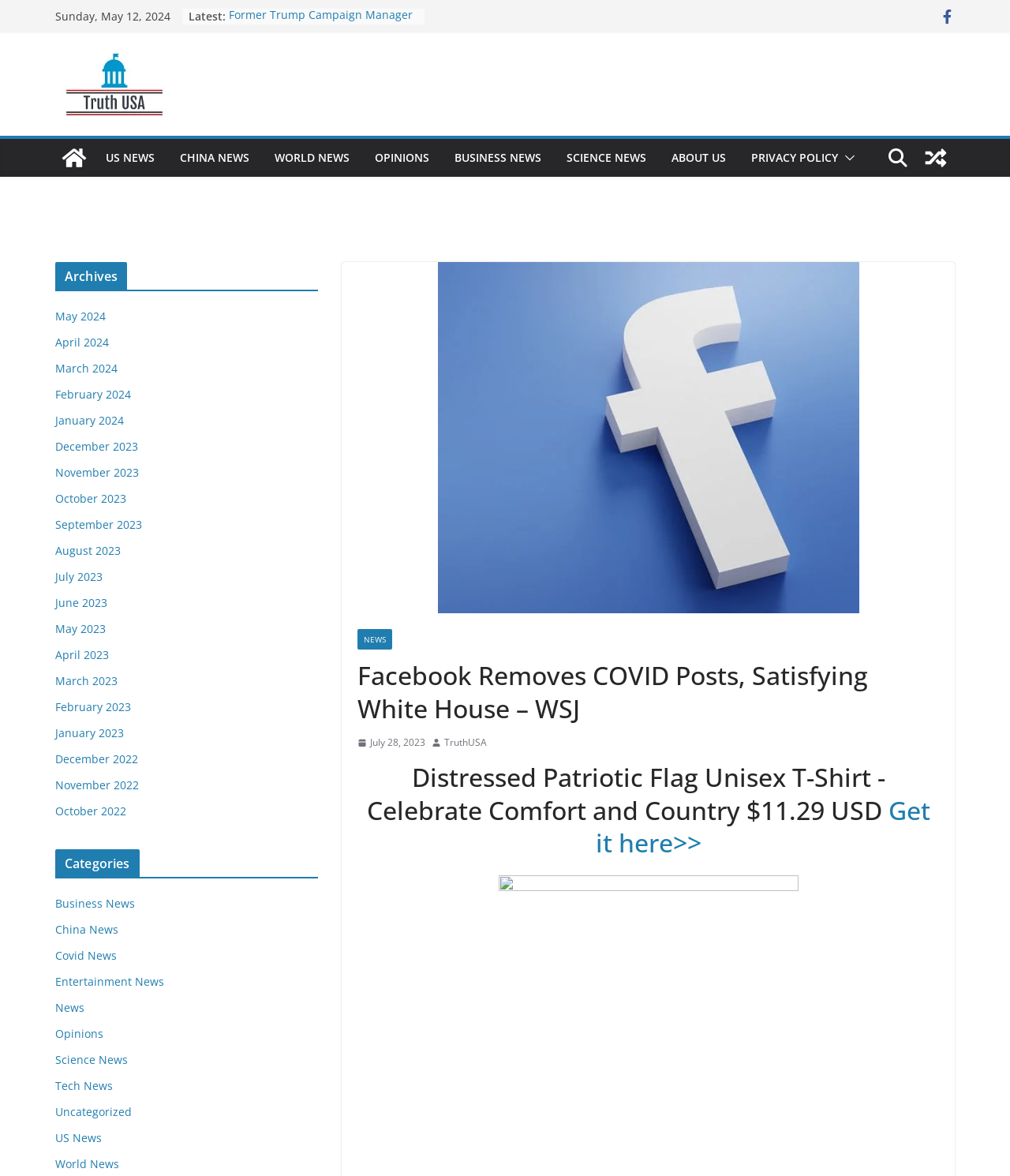Please find and report the bounding box coordinates of the element to click in order to perform the following action: "Get a Distressed Patriotic Flag Unisex T-Shirt". The coordinates should be expressed as four float numbers between 0 and 1, in the format [left, top, right, bottom].

[0.589, 0.674, 0.921, 0.731]